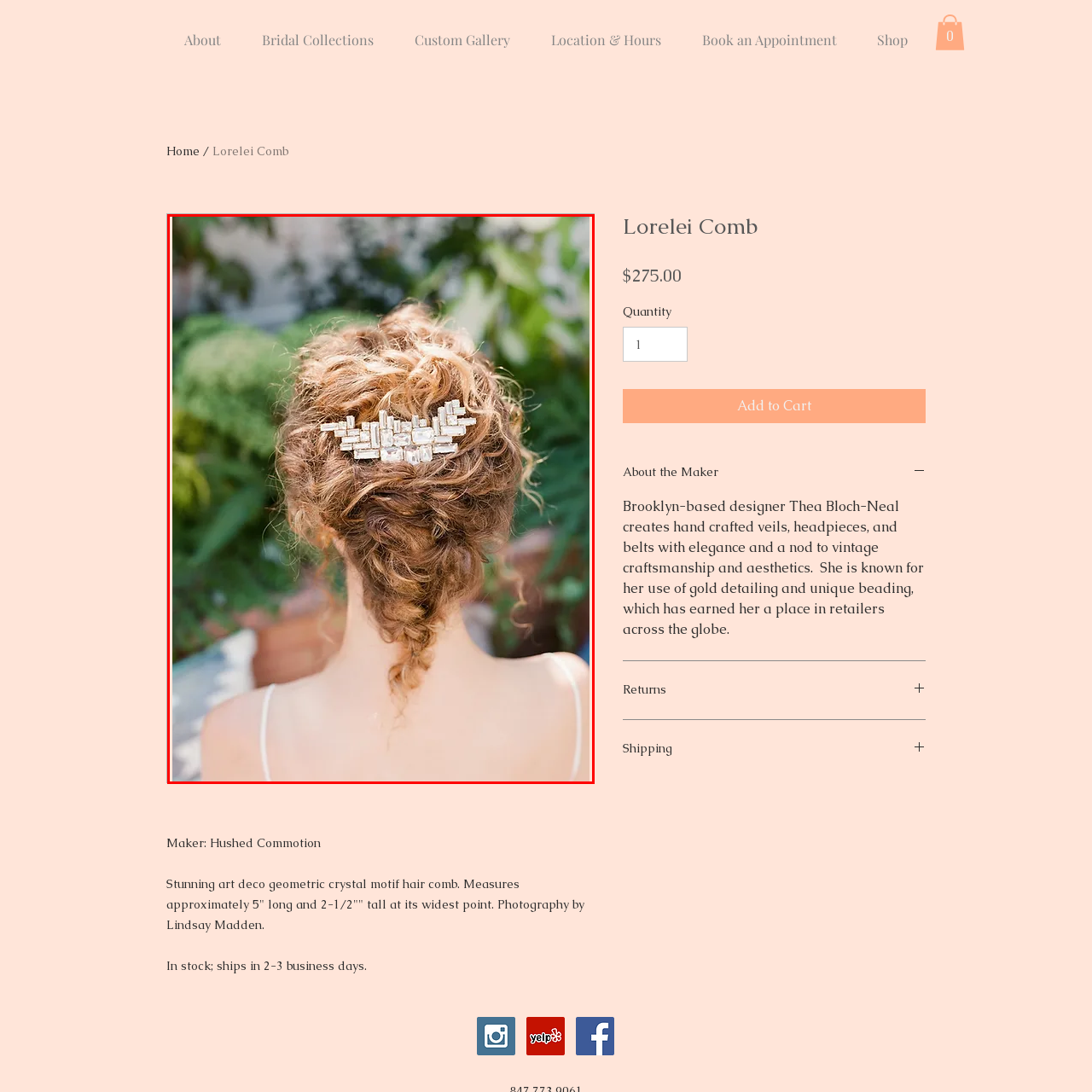Provide a comprehensive description of the image highlighted within the red bounding box.

The image showcases an elegant hair comb styled beautifully within a model's curly updo. This stunning hair accessory, identified as the "Lorelei Comb," features a striking art deco geometric design embellished with crystal motifs that shimmer in the light. The intricate arrangement of the crystals enhances the natural texture of the model's hair, making it a perfect complement for weddings or special occasions. The backdrop, with soft greenery, adds to the romantic atmosphere of this scene, showcasing the craftsmanship of the comb by Hushed Commotion. This piece measures approximately 5 inches in length and 2.5 inches at its widest point, making it an exquisite choice for brides or anyone looking to add a touch of vintage elegance to their hairstyle.